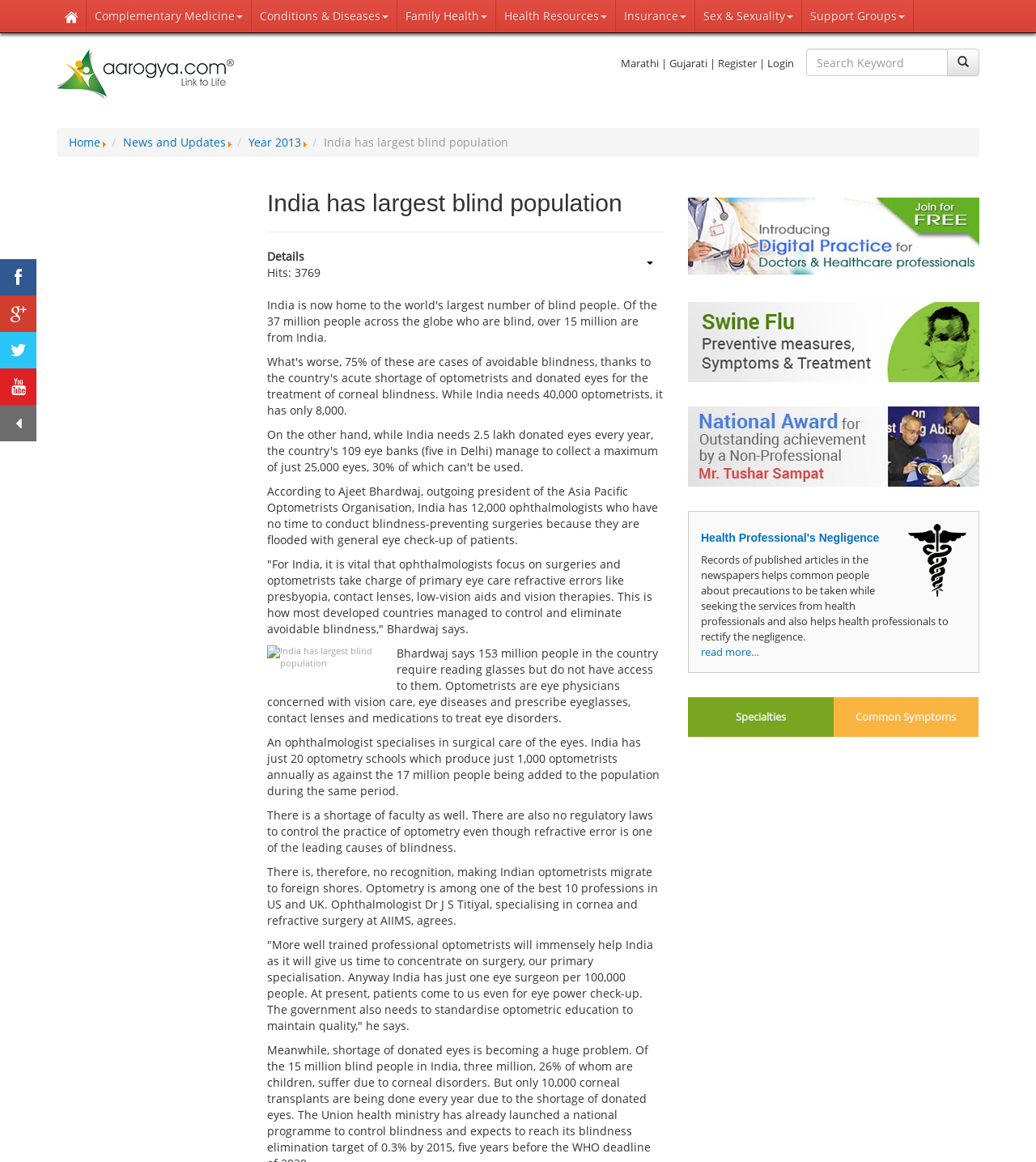Please find the bounding box coordinates of the element that must be clicked to perform the given instruction: "Read more about 'Health Professional's Negligence'". The coordinates should be four float numbers from 0 to 1, i.e., [left, top, right, bottom].

[0.677, 0.555, 0.733, 0.567]